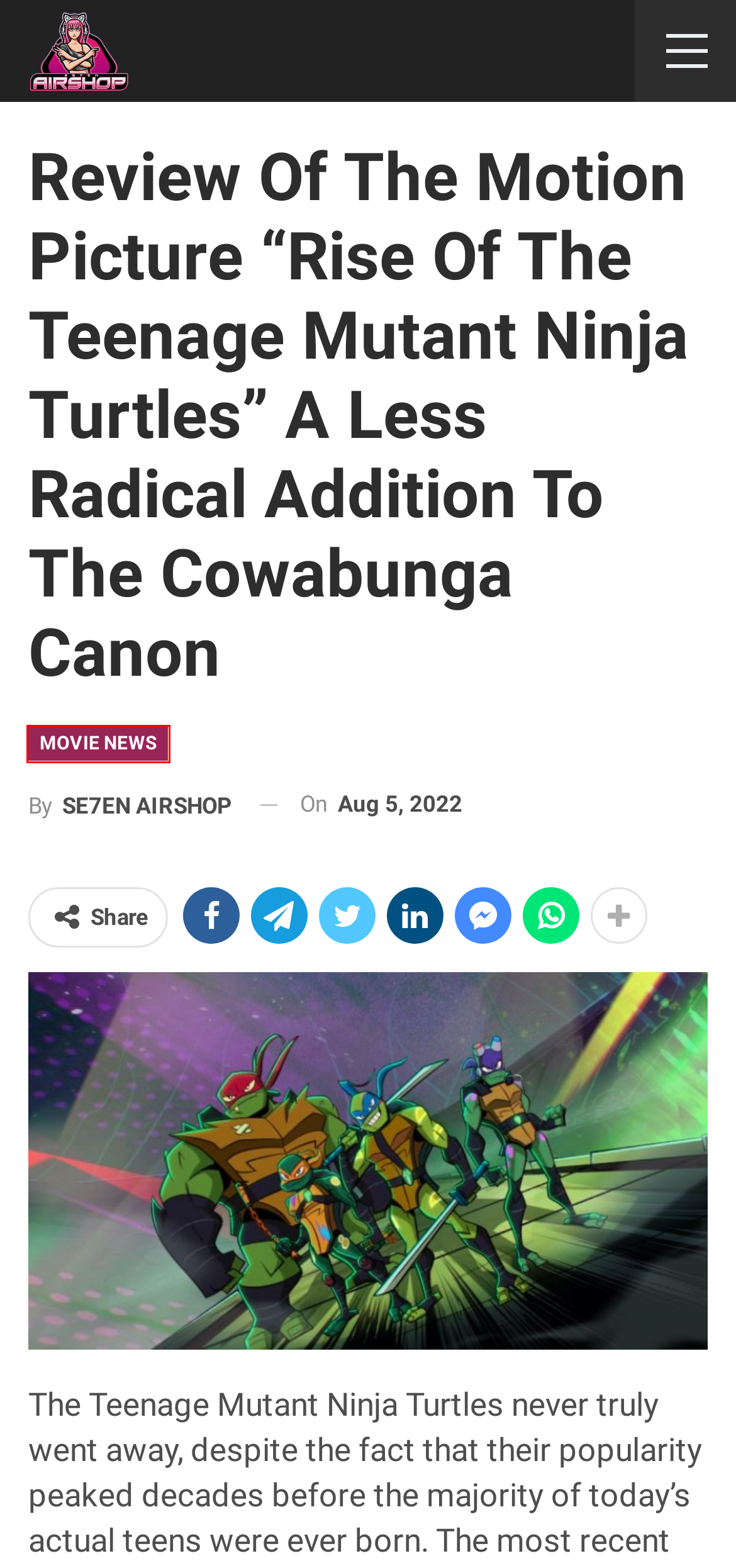Examine the screenshot of a webpage with a red rectangle bounding box. Select the most accurate webpage description that matches the new webpage after clicking the element within the bounding box. Here are the candidates:
A. SELL 16 – SE7EN AIRSHOP
B. SELL 18 – SE7EN AIRSHOP
C. Privacy Policy – SE7EN AIRSHOP
D. About Us – SE7EN AIRSHOP
E. SE7EN AIRSHOP – SE7EN AIRSHOP
F. SELL 15 – SE7EN AIRSHOP
G. SHOP SELL – SE7EN AIRSHOP
H. MOVIE NEWS – SE7EN AIRSHOP

H